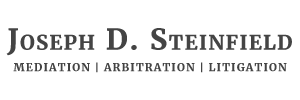What tone does the logo convey?
Give a detailed explanation using the information visible in the image.

The overall design of the logo, including the elegant, bold font and the listing of legal services, conveys a professional and authoritative tone, suitable for a legal practice, suggesting that Joseph D. Steinfield is a trustworthy and experienced attorney.